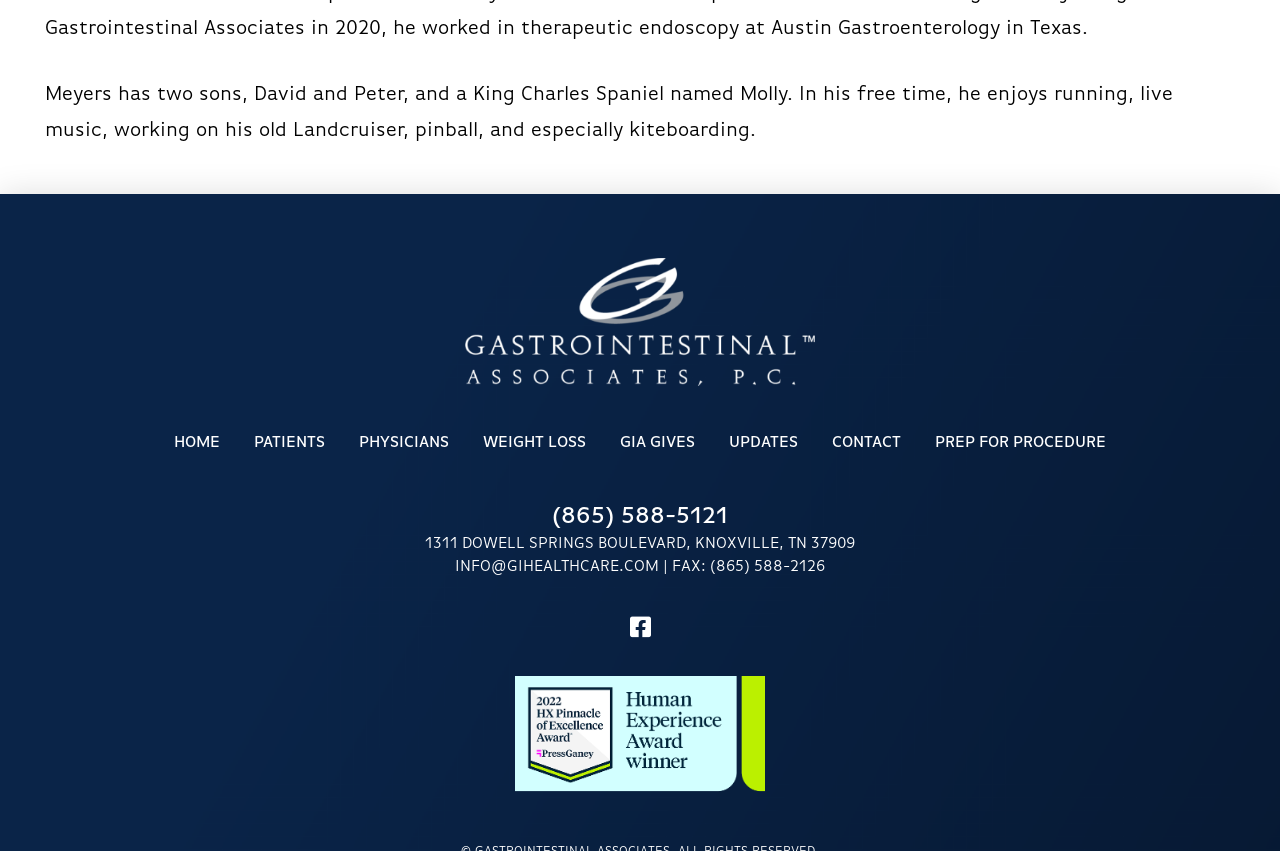Identify the bounding box coordinates for the region of the element that should be clicked to carry out the instruction: "view the image". The bounding box coordinates should be four float numbers between 0 and 1, i.e., [left, top, right, bottom].

[0.363, 0.303, 0.637, 0.453]